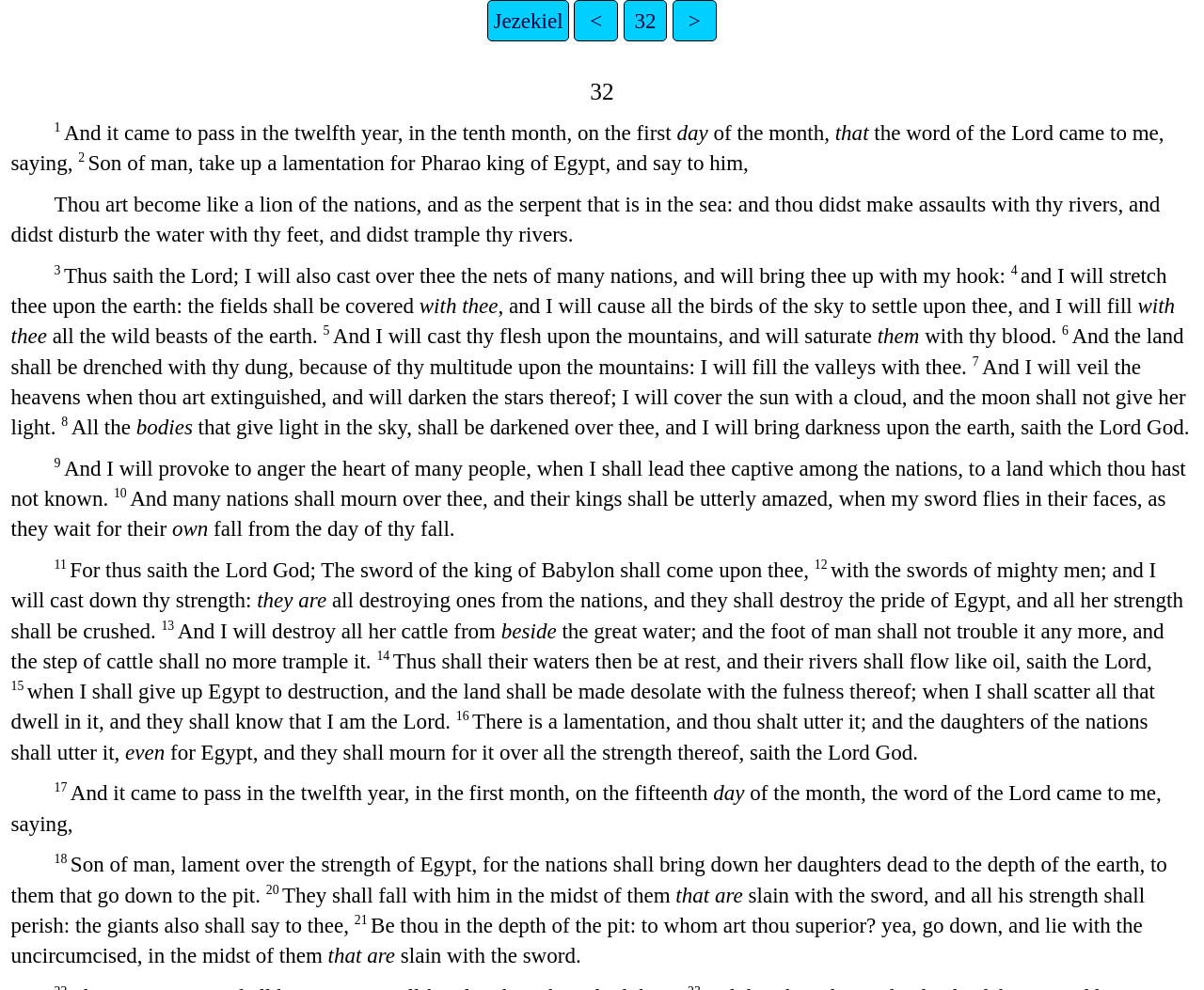Explain the webpage's layout and main content in detail.

This webpage appears to be a translation of the Book of Ezekiel, chapter 32, from the Brenton Septuagint. The page is divided into 21 sections, each marked with a number and a brief description.

At the top of the page, there are four links: "Jezekiel", "<", "32", and ">". These links are likely navigation buttons to move between chapters or sections of the book.

The main content of the page is a series of static text elements, each containing a verse or a few verses from the chapter. These elements are arranged in a vertical column, with each element below the previous one. The text is written in a formal, biblical style, with no images or other multimedia elements.

The text is divided into sections, each marked with a number and a brief description. The sections are not separated by headings or subheadings, but rather by a blank line. The text within each section is continuous, with no breaks or paragraphs.

The language of the text is formal and poetic, with a focus on conveying the message of the prophet Ezekiel. The text includes descriptions of God's wrath, the downfall of Egypt, and the lamentation of the nations. The tone is somber and reflective, with a focus on the consequences of sin and the power of God.

Overall, the webpage appears to be a simple, text-based presentation of the Book of Ezekiel, chapter 32, from the Brenton Septuagint. The layout is straightforward, with a focus on presenting the text in a clear and readable format.